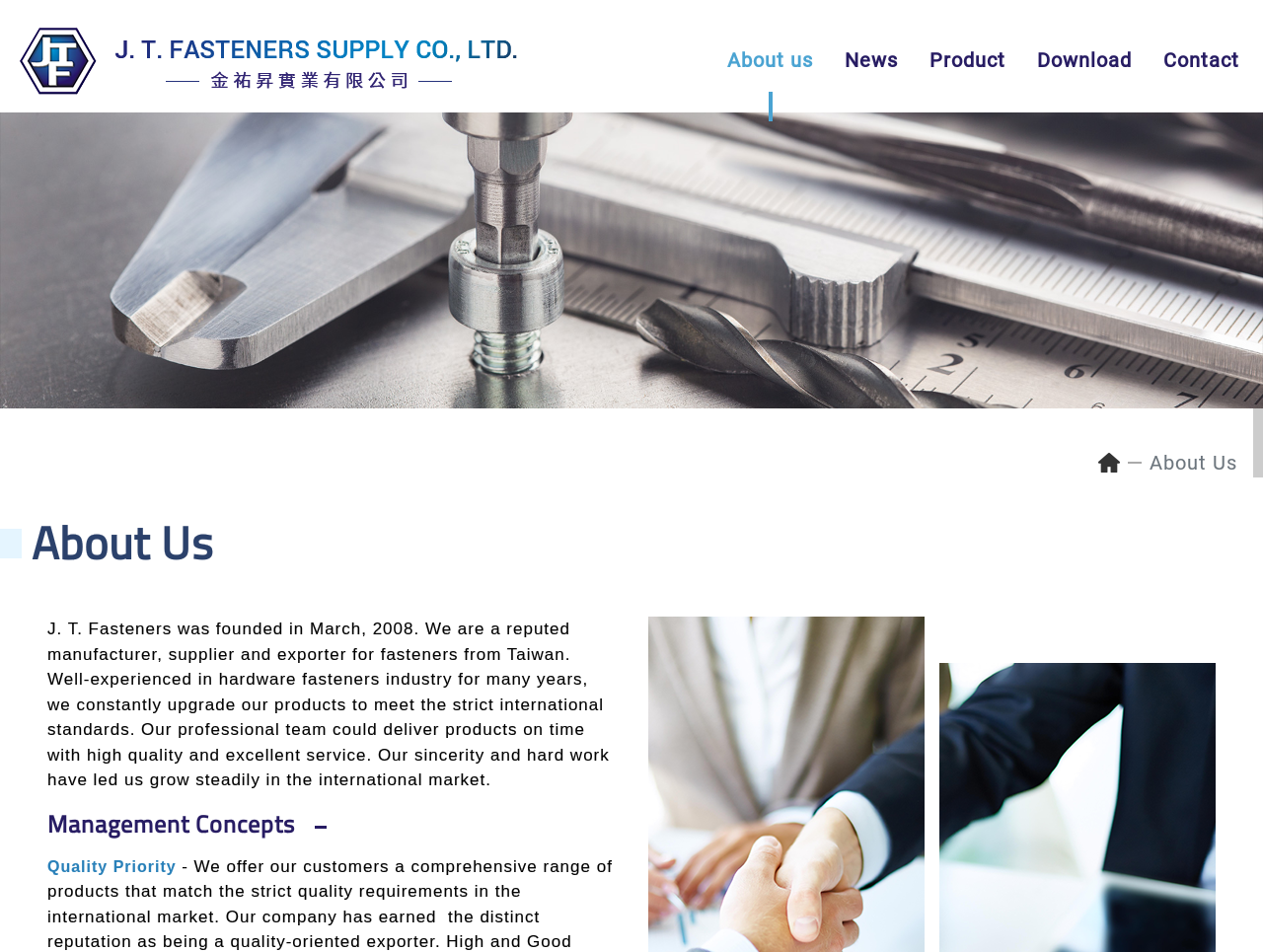What is the last menu item on the top navigation bar?
Please answer the question with a detailed response using the information from the screenshot.

I analyzed the navigation bar links and found that the last item is 'Contact' with a bounding box coordinate of [0.915, 0.017, 0.988, 0.11].